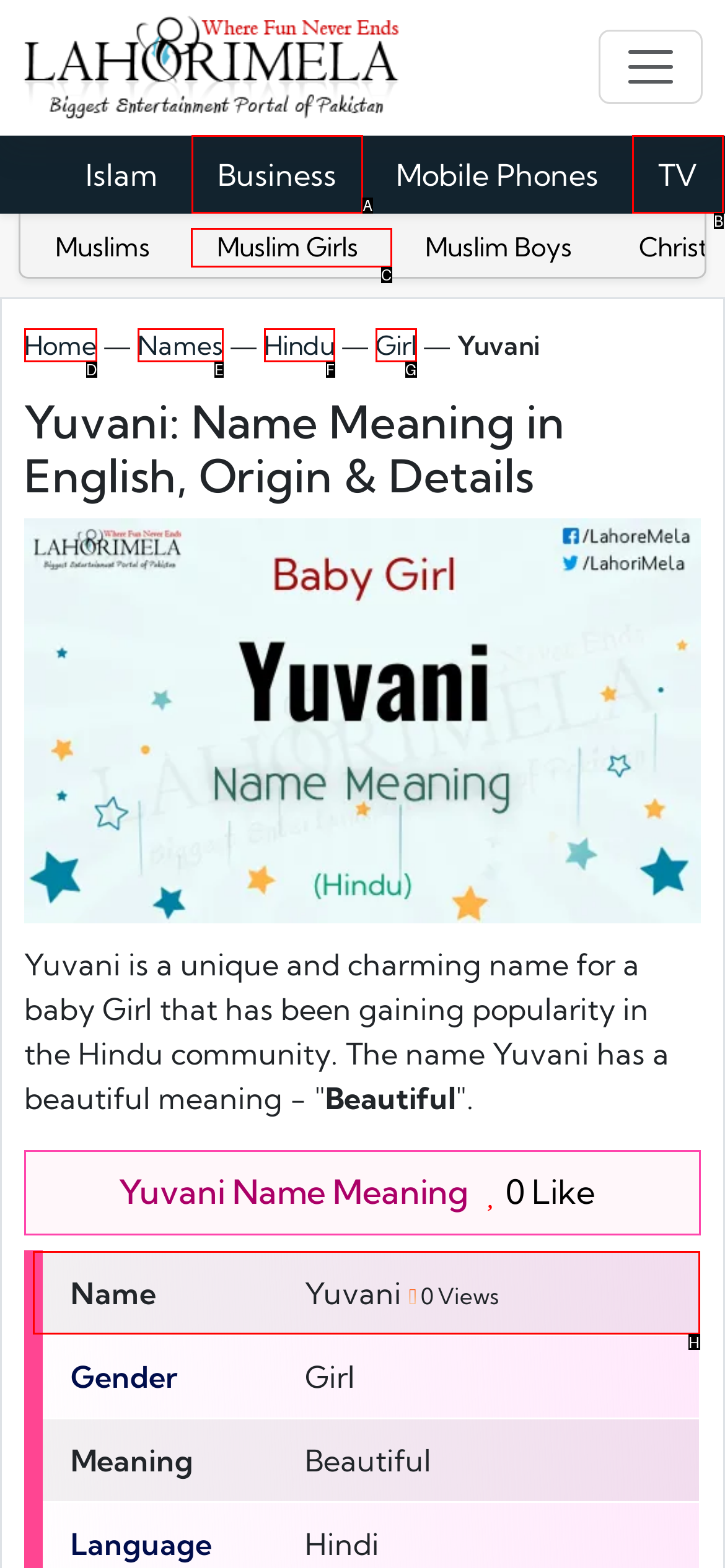Please indicate which HTML element to click in order to fulfill the following task: View name details Respond with the letter of the chosen option.

H